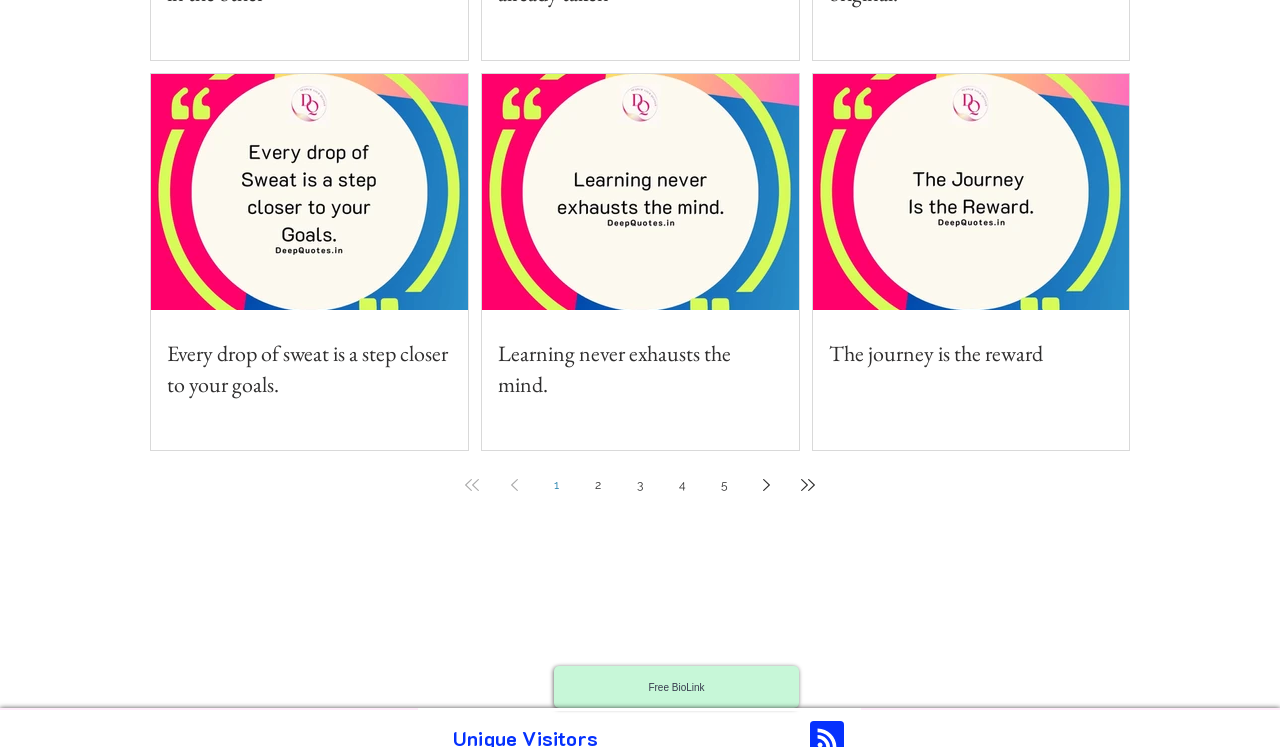What type of images are used in the pagination section?
Give a detailed and exhaustive answer to the question.

The pagination section contains images of arrows, which are used to navigate between pages. The arrows are used as icons to represent 'Previous page', 'Next page', and 'Last page'.